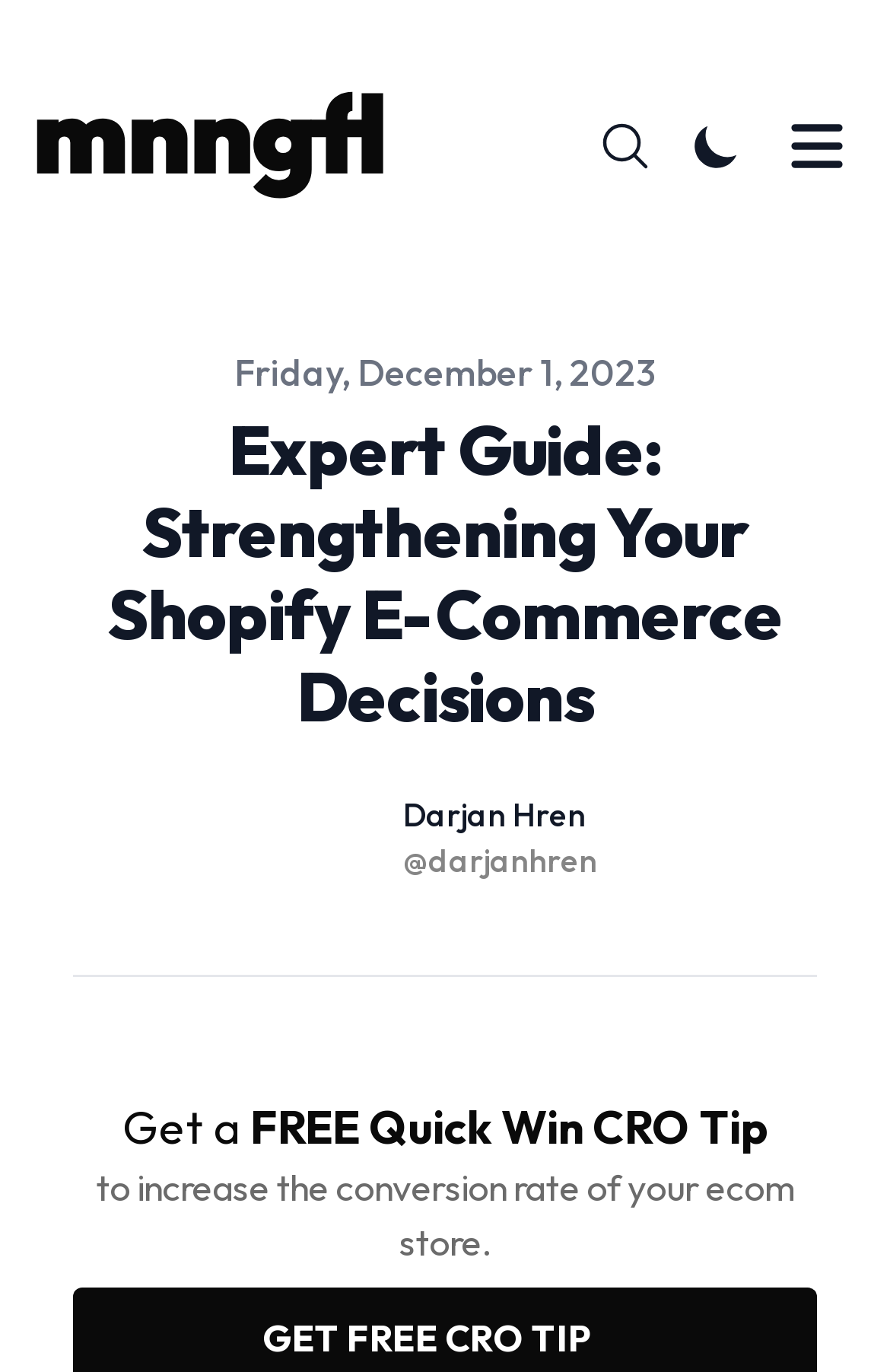Reply to the question with a single word or phrase:
What is the purpose of the article?

To strengthen e-commerce decisions